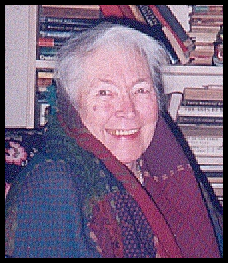What is the woman wearing around her neck?
Using the visual information, answer the question in a single word or phrase.

A colorful scarf